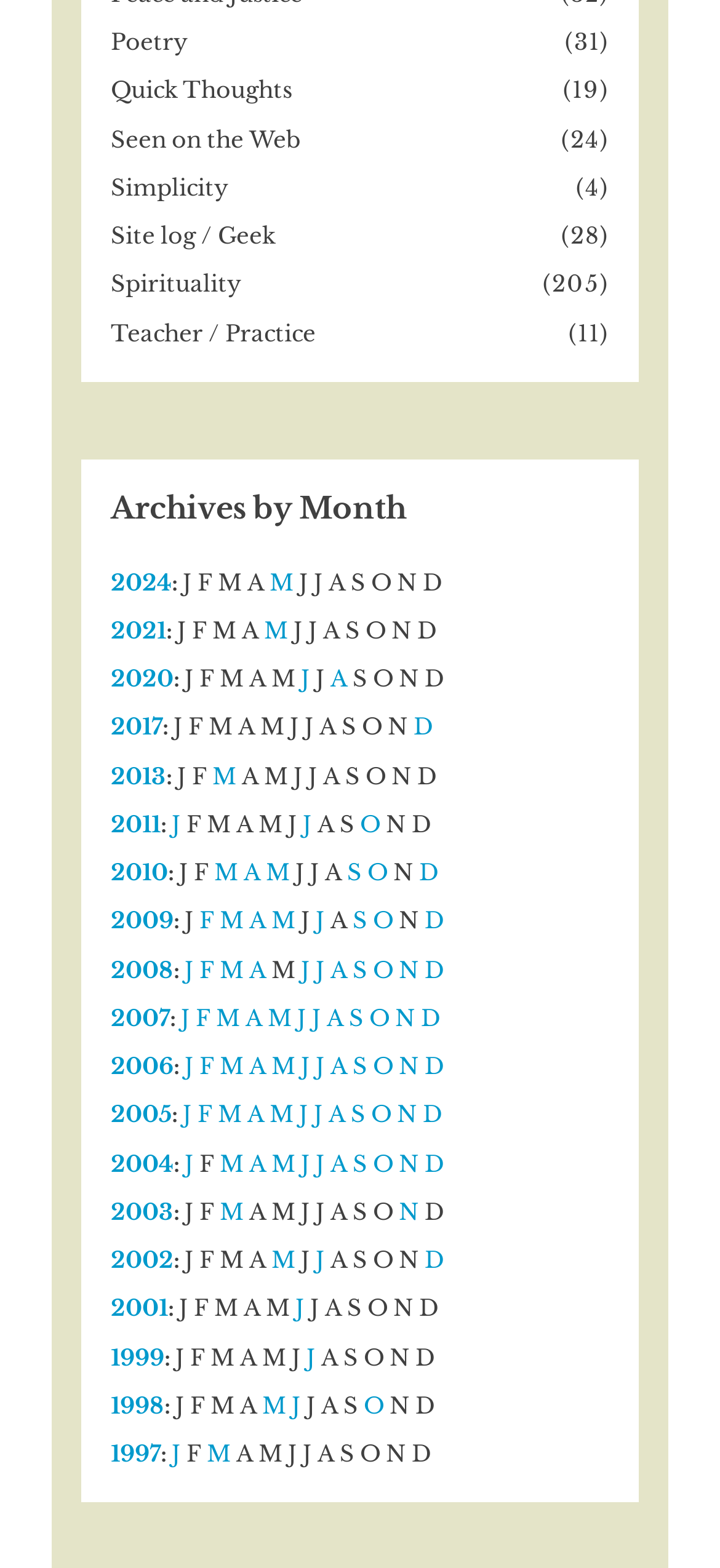Identify the bounding box coordinates for the UI element described as: "Site log / Geek".

[0.154, 0.141, 0.396, 0.159]